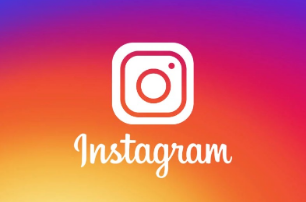Provide an extensive narrative of what is shown in the image.

This image features the iconic Instagram logo, displayed prominently against a vibrant gradient background that transitions from warm orange to deep purple hues. The design incorporates the recognizable camera icon in a minimalist style at the center, surrounded by the word "Instagram" elegantly scripted below it. This visual not only represents the popular social media platform but also evokes a sense of community and connection that users seek through sharing images and videos. The logo symbolizes a blend of creativity and social interaction, making it an essential element in today's digital landscape, especially for brands and influencers aiming to engage a wider audience.